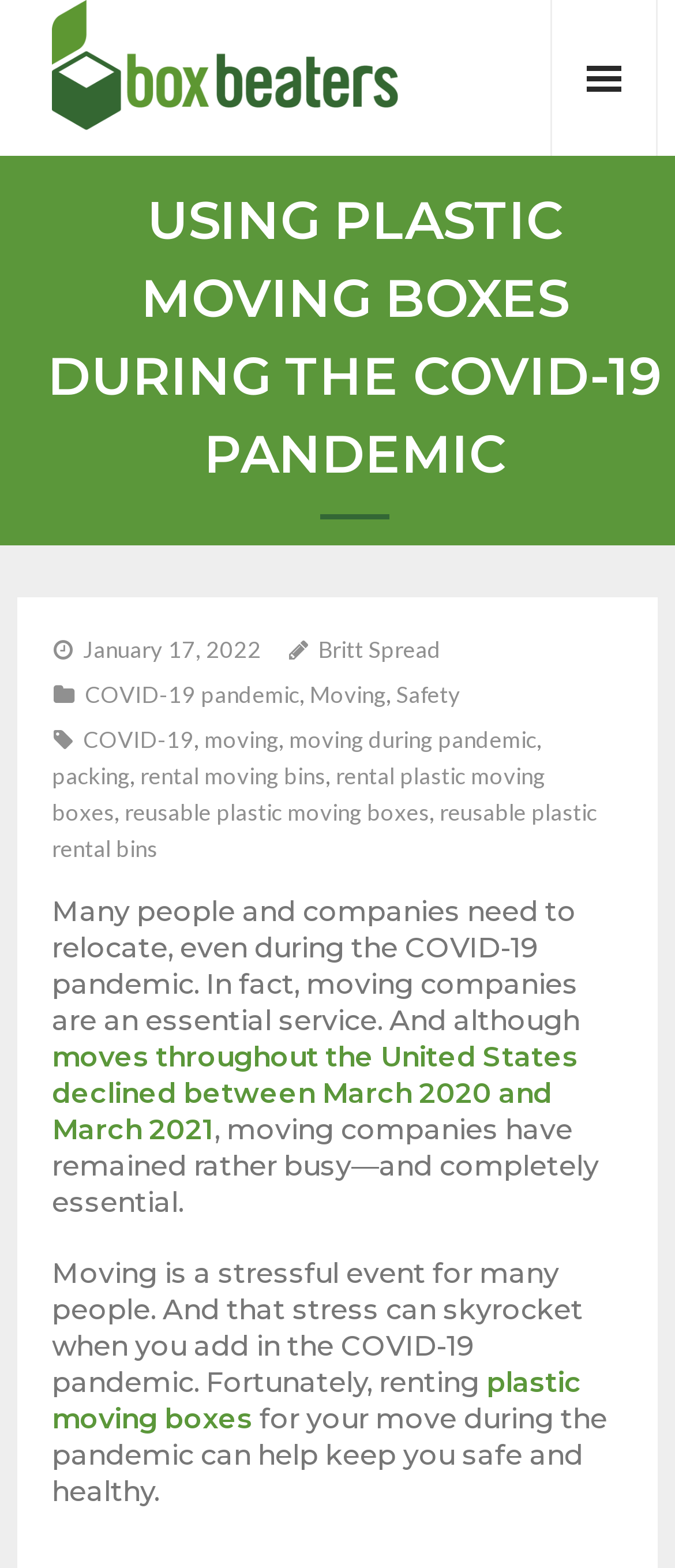What is the purpose of renting plastic moving boxes?
Utilize the image to construct a detailed and well-explained answer.

According to the webpage content, renting plastic moving boxes during the COVID-19 pandemic can help individuals stay safe and healthy, implying that the purpose of renting these boxes is to reduce the risk of infection and promote health and safety.